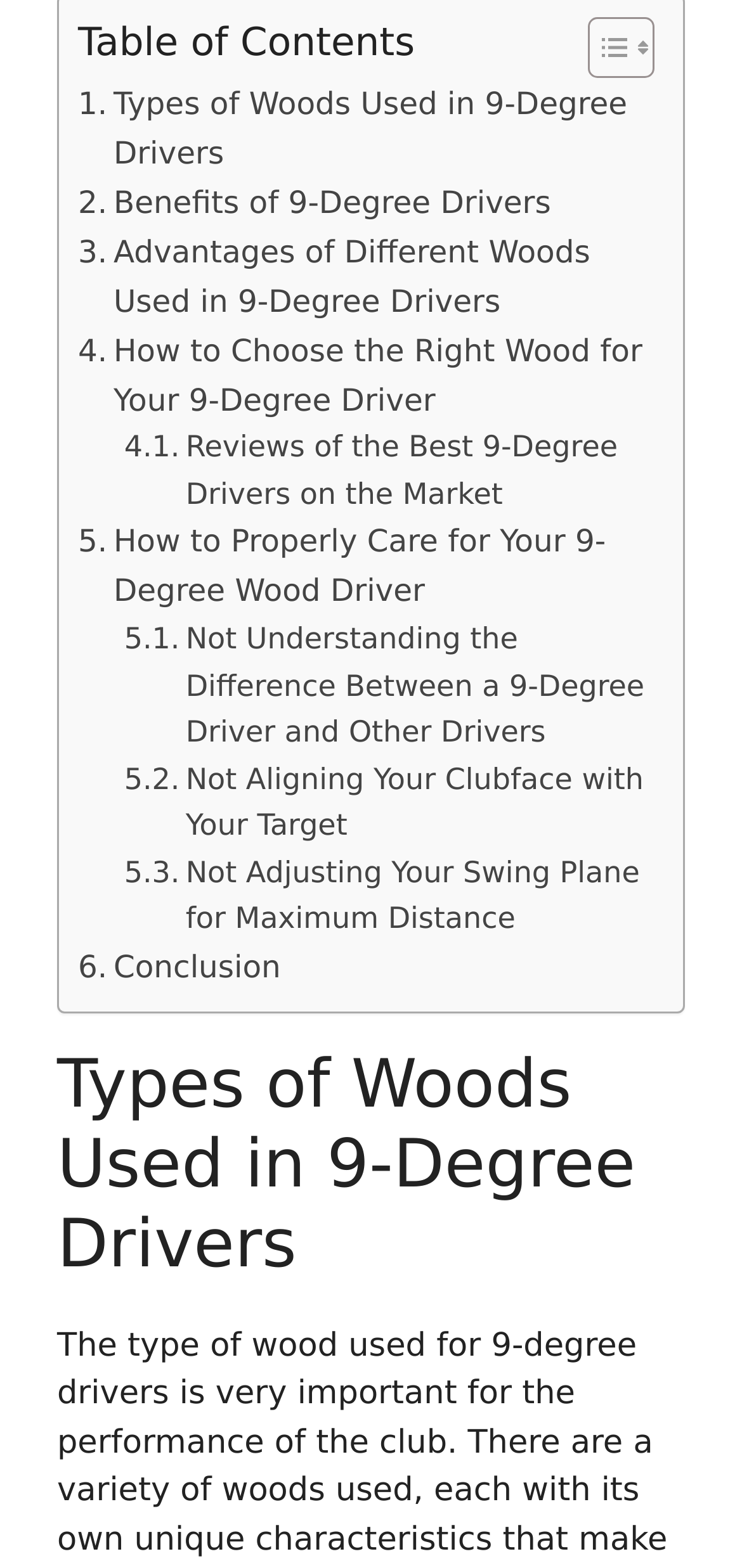Specify the bounding box coordinates of the area to click in order to follow the given instruction: "Read about types of woods used in 9-degree drivers."

[0.105, 0.052, 0.869, 0.114]